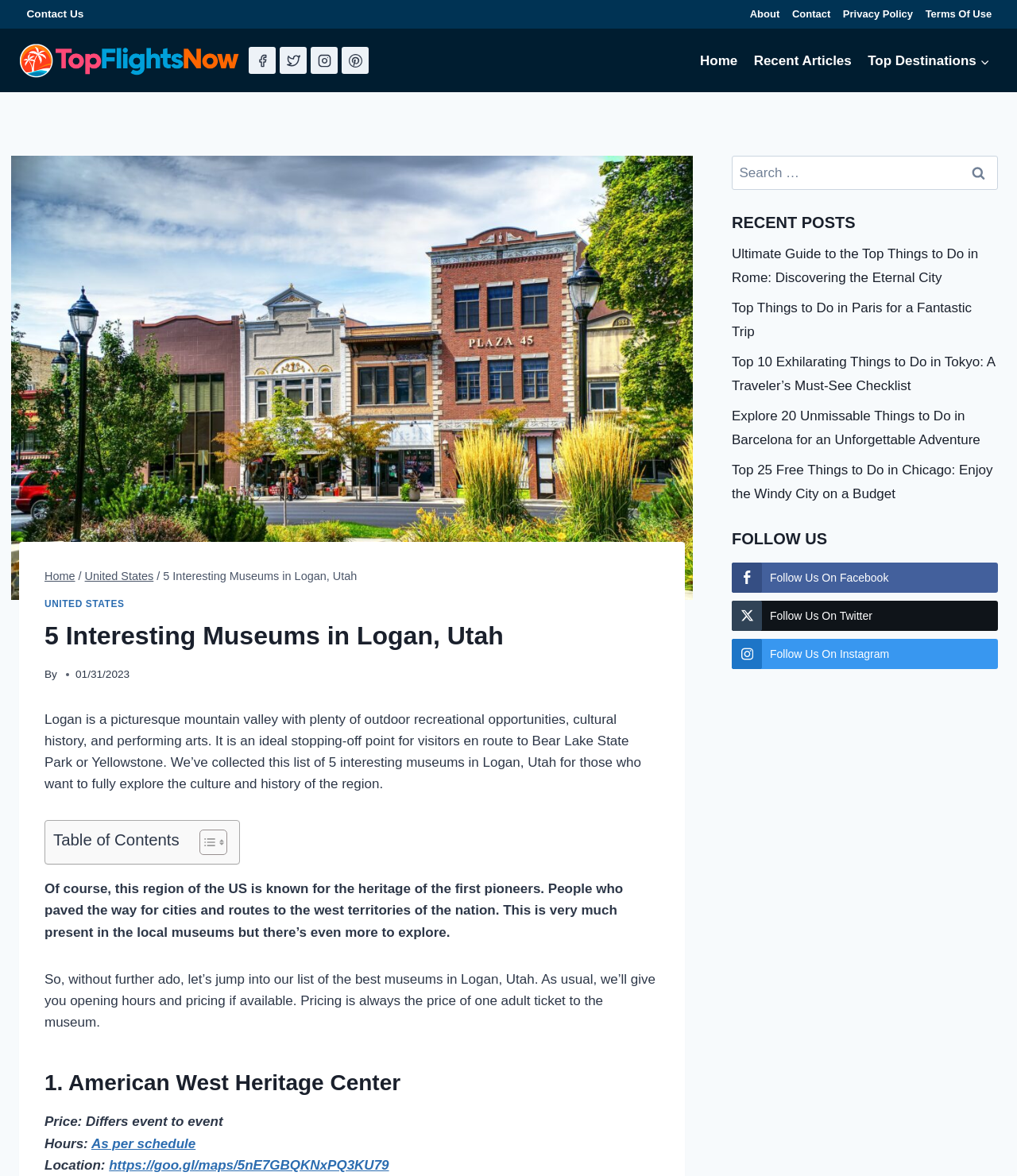Please specify the bounding box coordinates in the format (top-left x, top-left y, bottom-right x, bottom-right y), with all values as floating point numbers between 0 and 1. Identify the bounding box of the UI element described by: Follow us on Twitter

[0.72, 0.511, 0.981, 0.537]